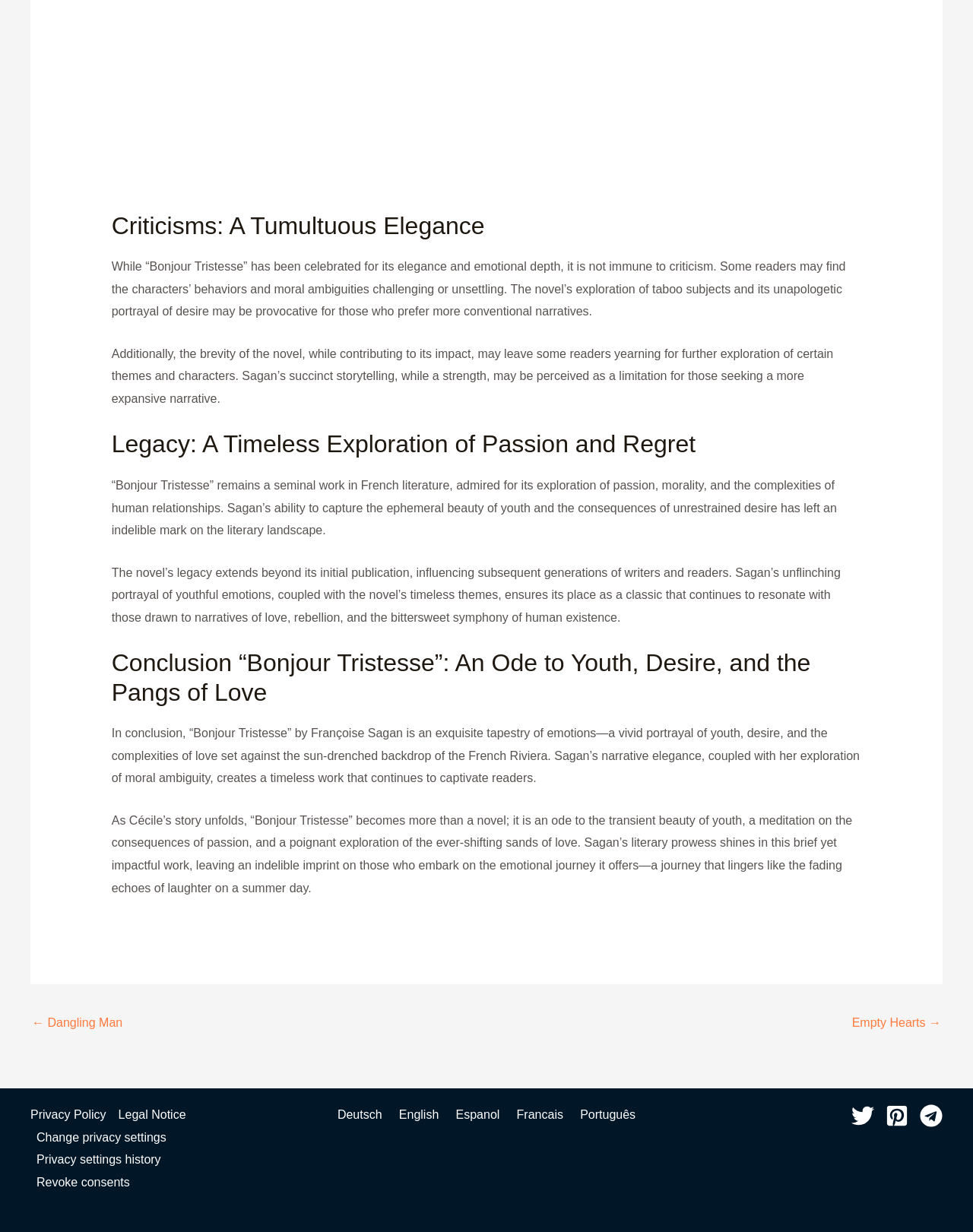Give a one-word or short phrase answer to the question: 
How many social media links are at the bottom of the page?

3